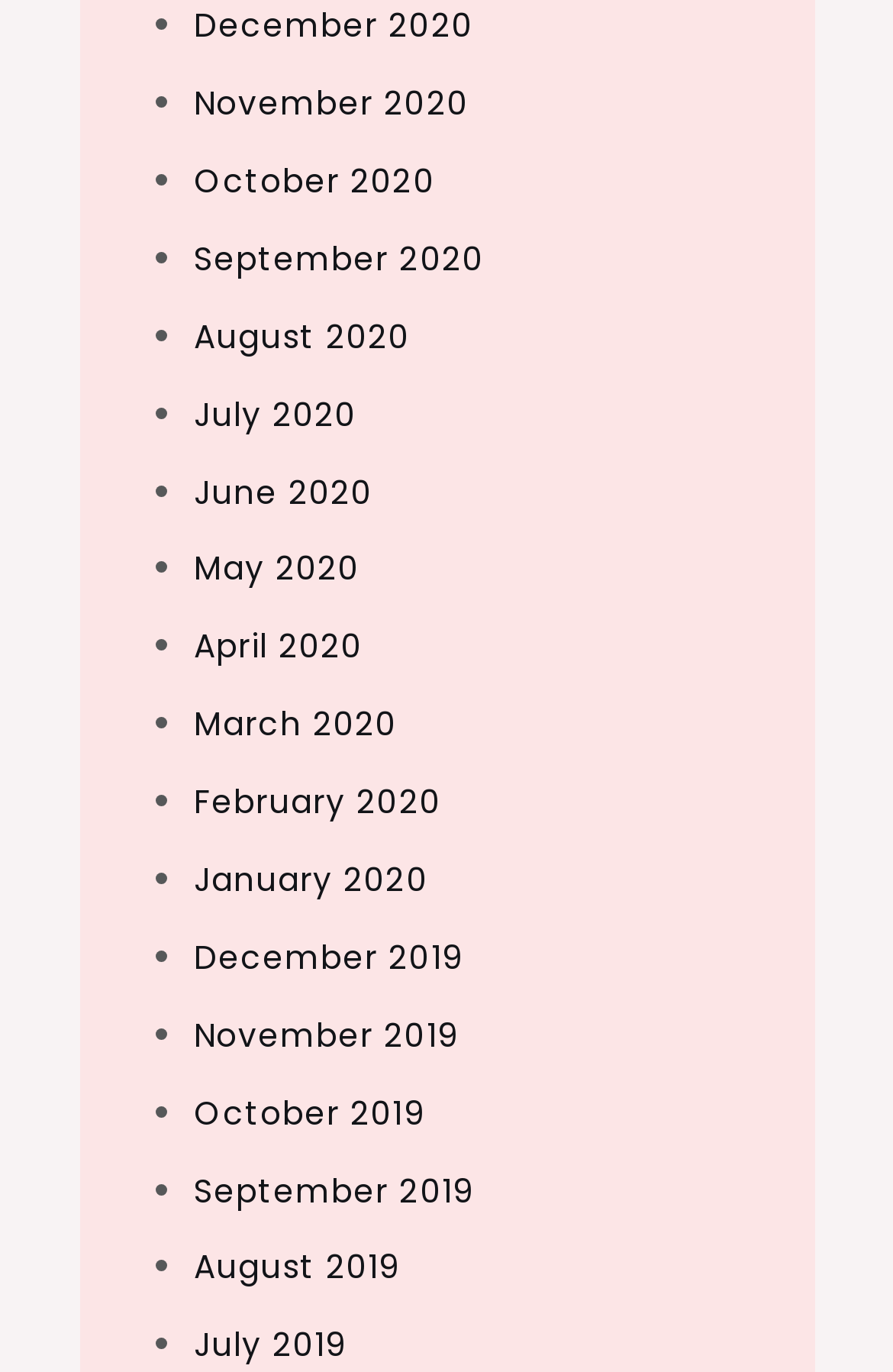Please provide a brief answer to the following inquiry using a single word or phrase:
What is the position of the link 'June 2020'?

7th